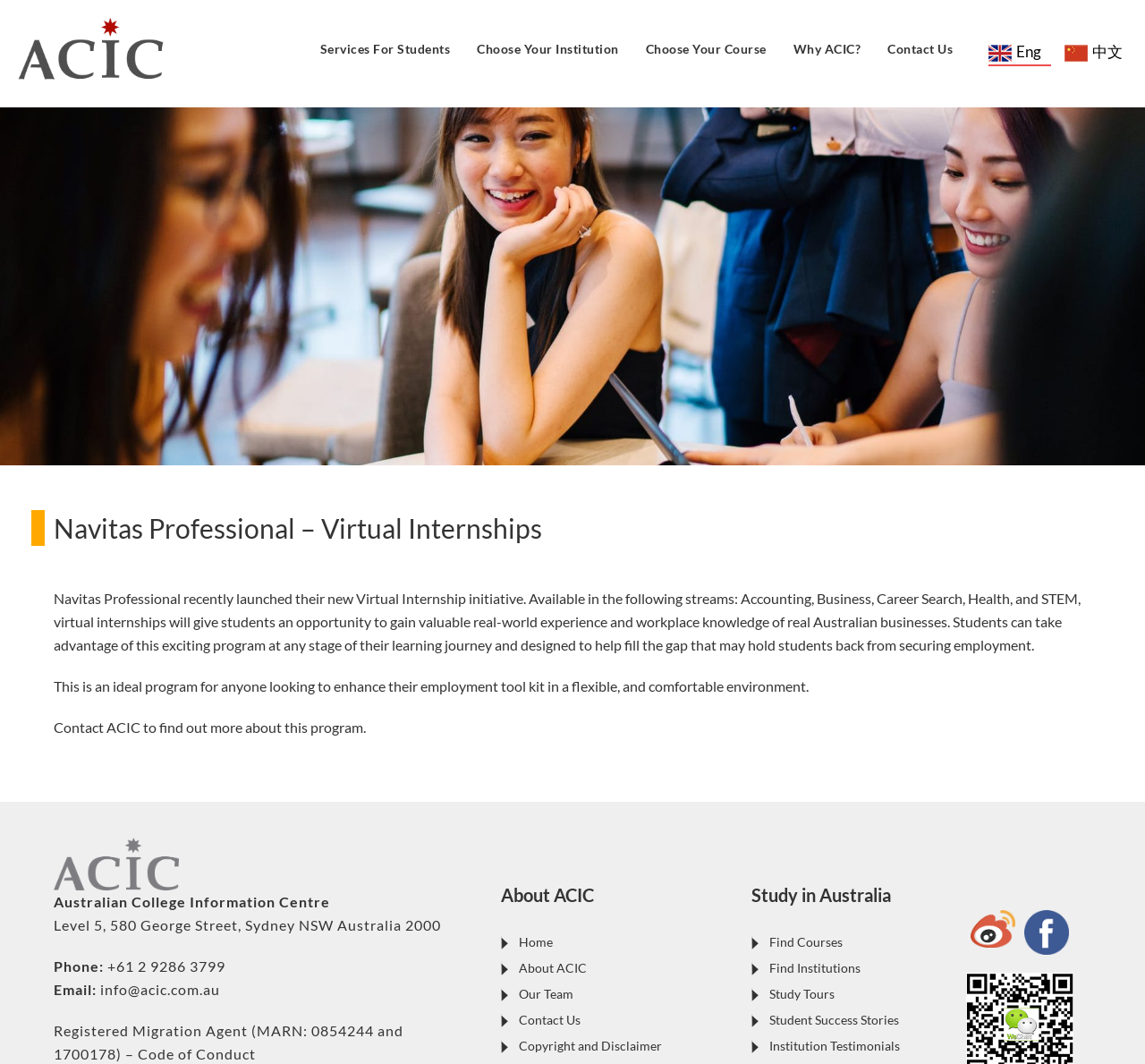Identify the bounding box coordinates for the region to click in order to carry out this instruction: "Contact ACIC". Provide the coordinates using four float numbers between 0 and 1, formatted as [left, top, right, bottom].

[0.775, 0.013, 0.832, 0.08]